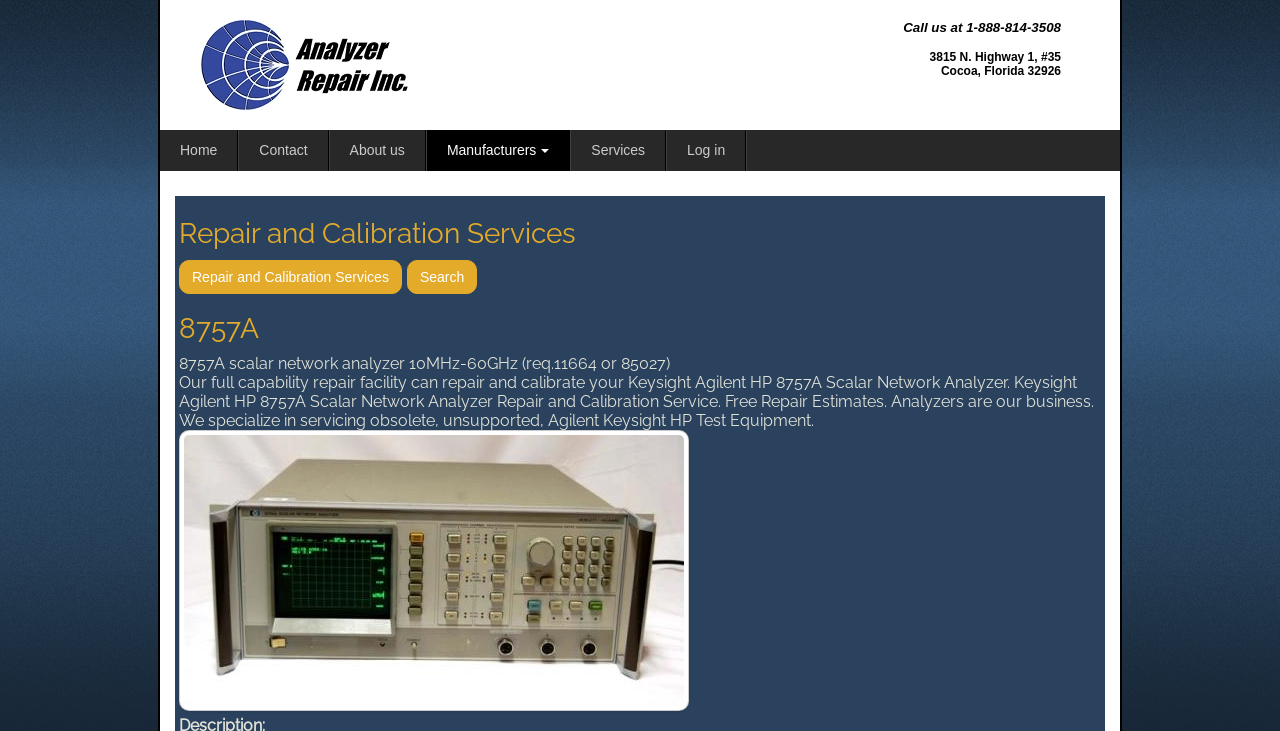Identify the bounding box coordinates for the element that needs to be clicked to fulfill this instruction: "read about the photographer". Provide the coordinates in the format of four float numbers between 0 and 1: [left, top, right, bottom].

None